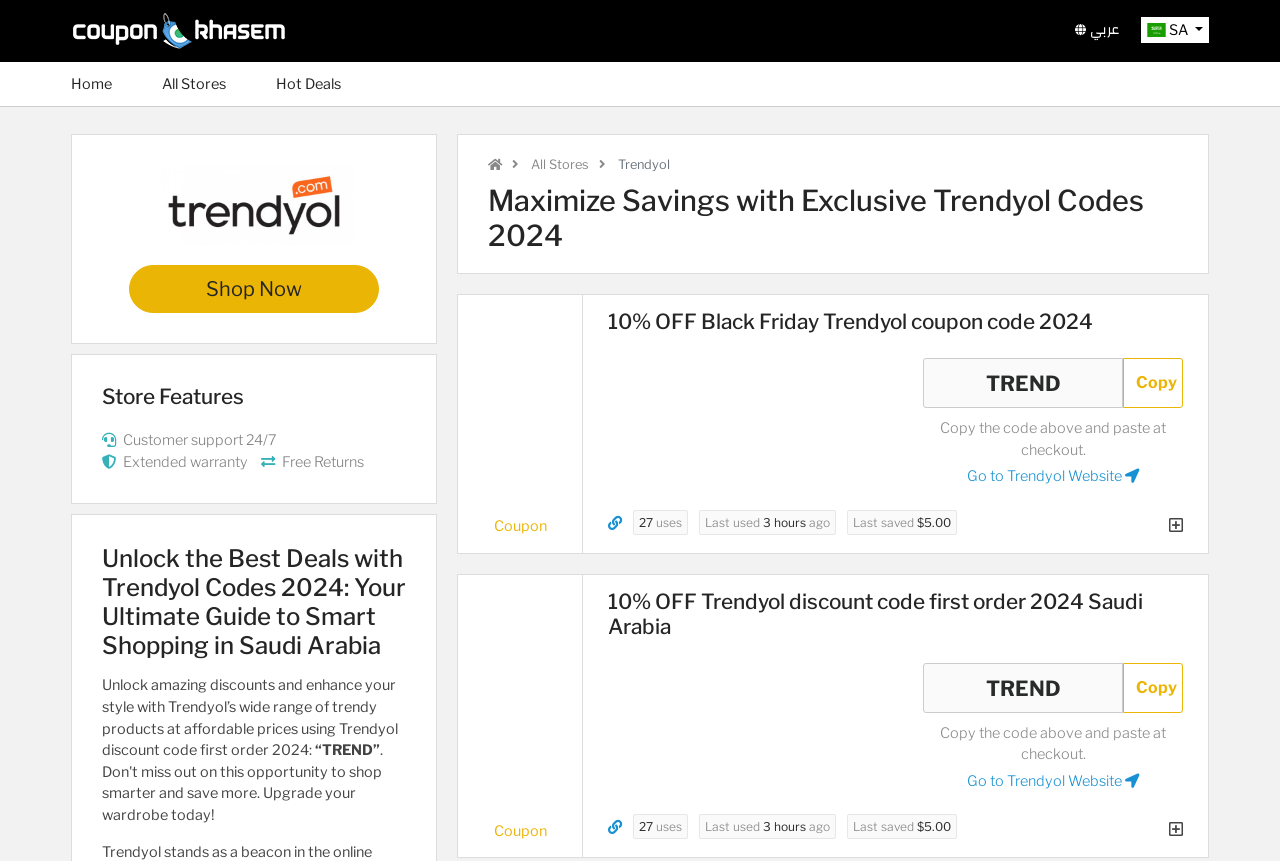What is the last saved amount for the coupon?
Please answer the question as detailed as possible based on the image.

The last saved amount for the coupon can be found in the webpage's content, specifically in the section with the coupon details, where it says 'Last saved $5.00'.